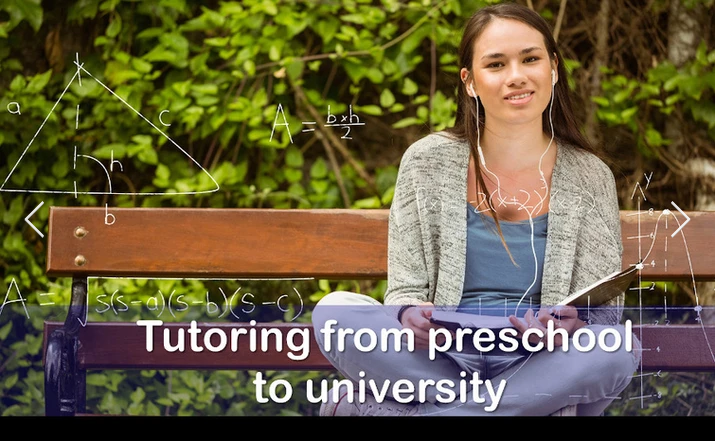Provide a thorough description of the image presented.

In the image, a young woman sits comfortably on a wooden bench, surrounded by vibrant greenery, embodying a relaxed yet studious atmosphere. She is wearing a light gray cardigan over a blue top and has earphones in, suggesting she is engaged in learning or tutoring. Overlayed on the image are mathematical equations and geometric shapes, emphasizing the educational theme. Prominently displayed at the bottom is the text "Tutoring from preschool to university," highlighting the broad range of tutoring services available, catering to students at various educational levels. This visual representation connects the serene outdoor setting with the dynamic and supportive nature of tutoring, inviting viewers to explore education tailored to individual needs.